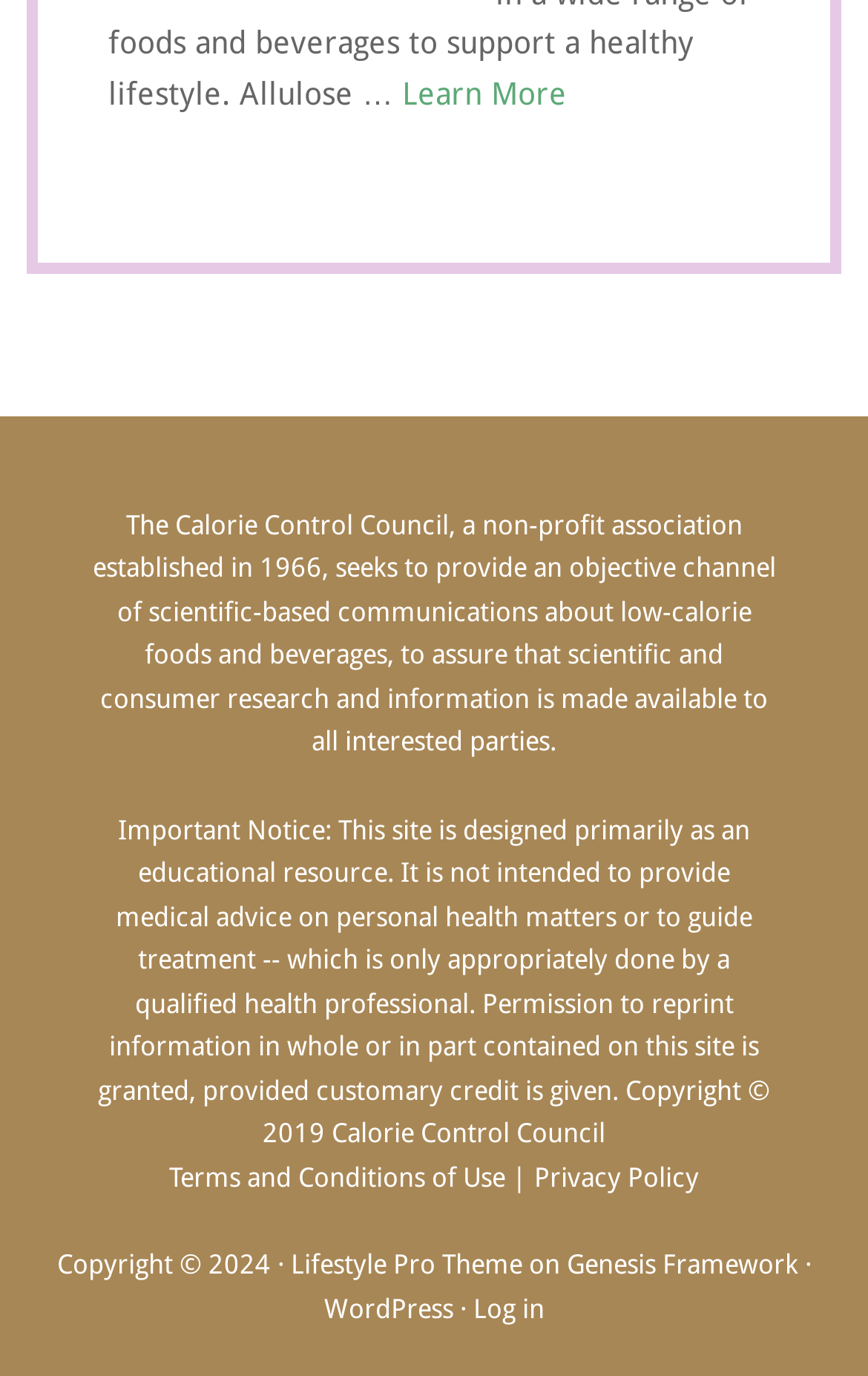Is the webpage intended to provide medical advice?
Can you provide a detailed and comprehensive answer to the question?

According to the Important Notice StaticText element, the webpage is not intended to provide medical advice on personal health matters or to guide treatment, which is only appropriately done by a qualified health professional.